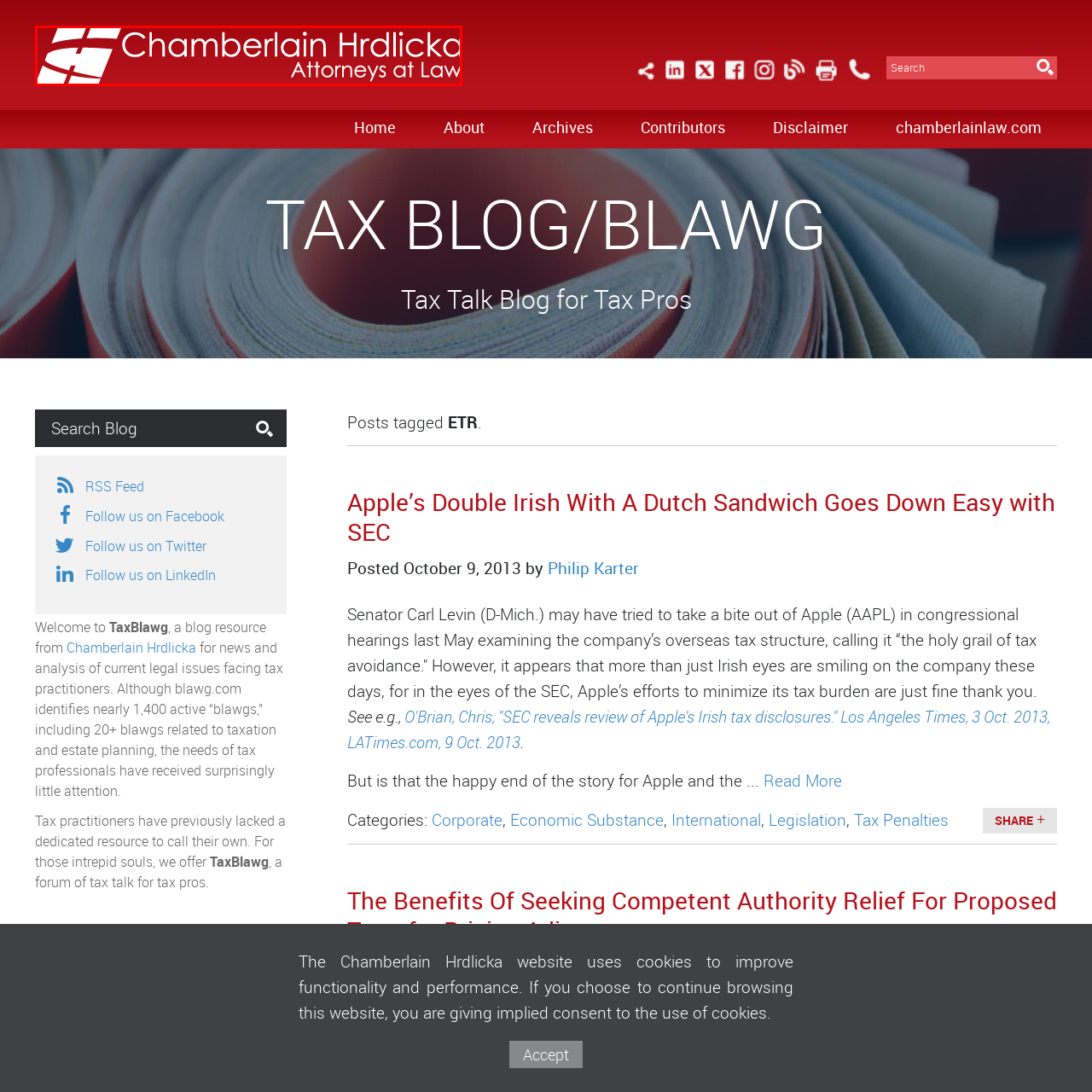Detail the visual elements present in the red-framed section of the image.

The image features the logo of Chamberlain Hrdlicka, a law firm specializing in various legal services. The logo prominently displays the firm's name, "Chamberlain Hrdlicka," in elegant white text against a rich red background, accompanied by the tagline "Attorneys at Law." The design is simple yet professional, conveying a sense of trust and competence reflecting the firm's commitment to providing high-quality legal representation. This logo often serves as a visual representation of the firm's brand across their website and promotional materials.